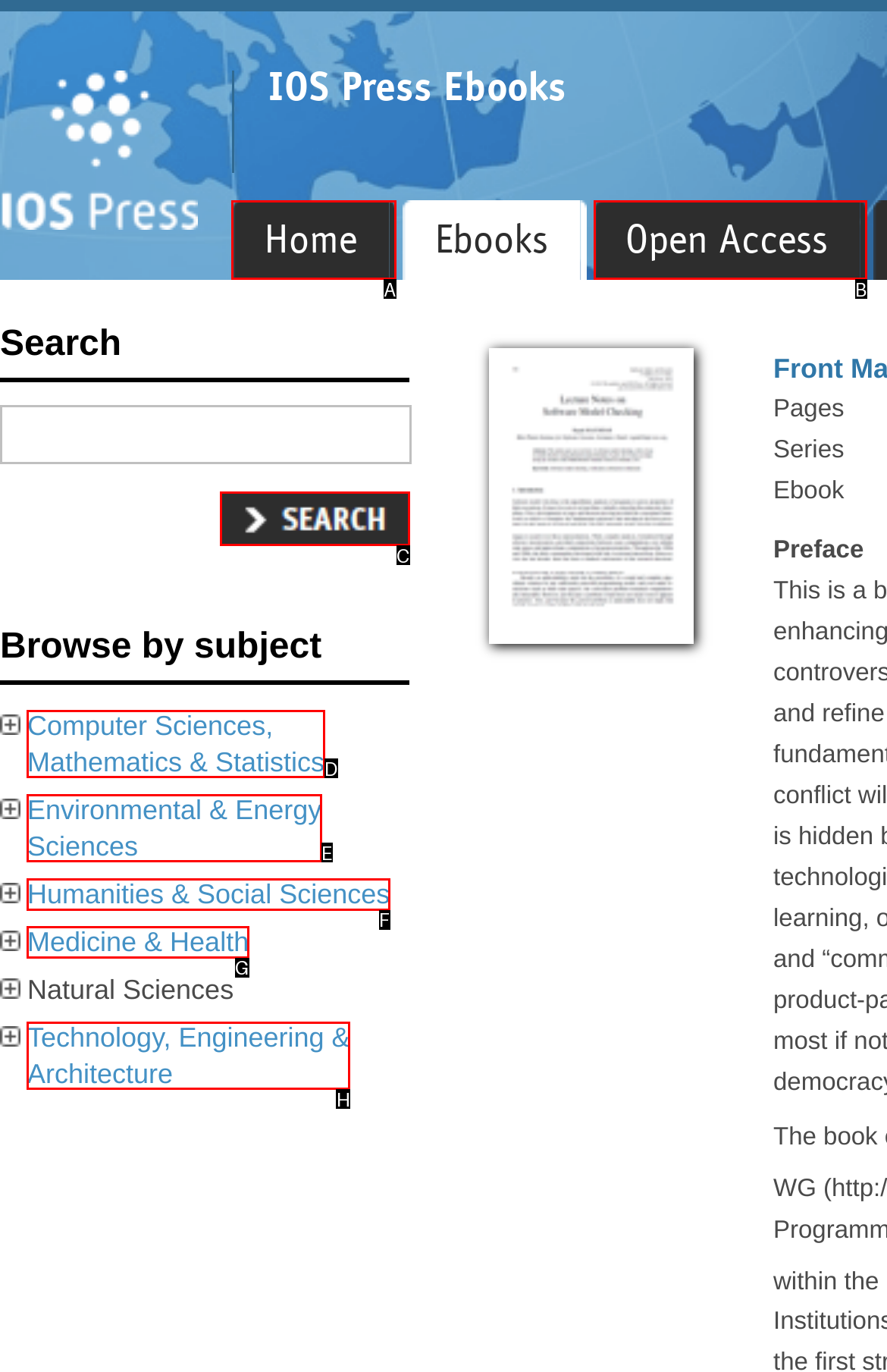Identify the HTML element that corresponds to the description: input value="SideSearch" value="SideSearch" Provide the letter of the correct option directly.

C